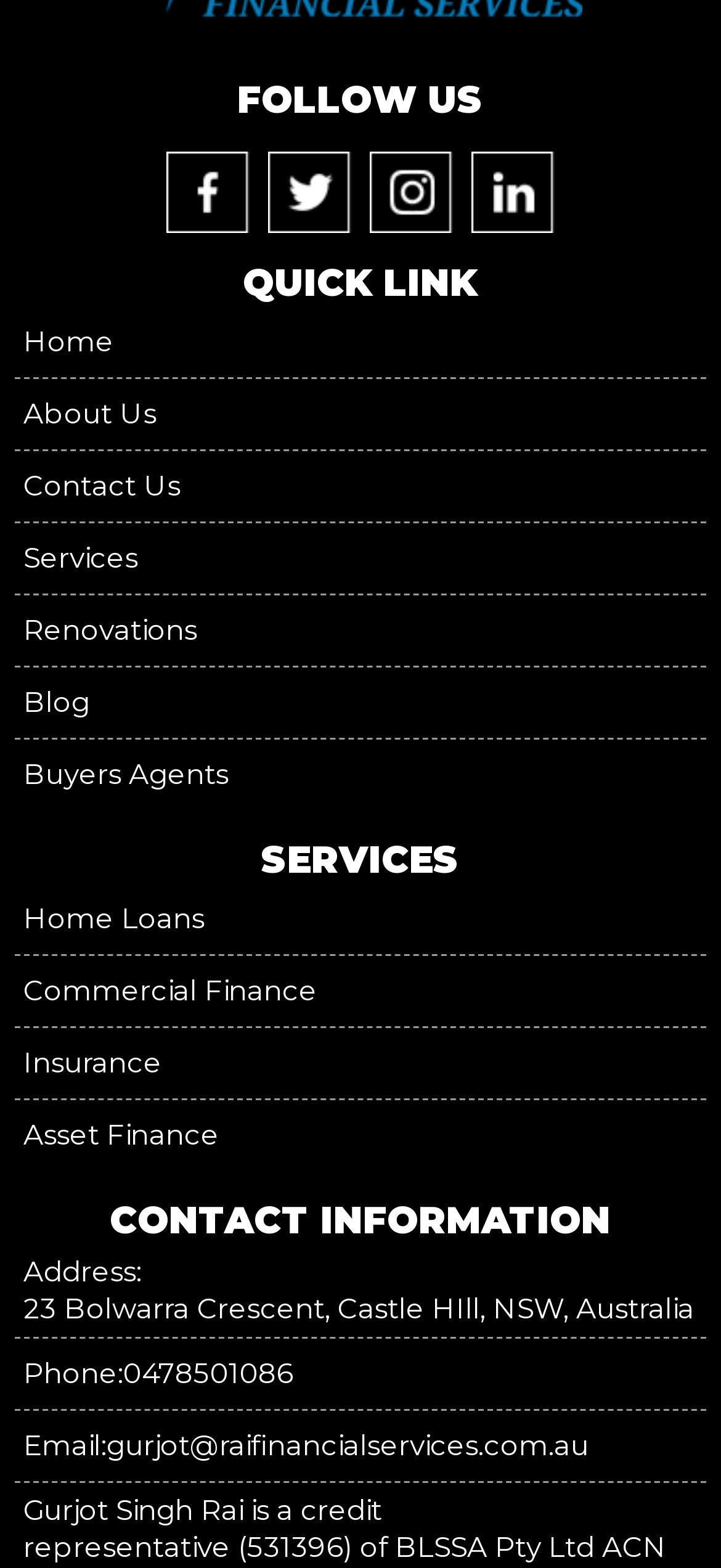Identify the bounding box coordinates for the UI element described as: "Home Loans".

[0.033, 0.574, 0.284, 0.597]